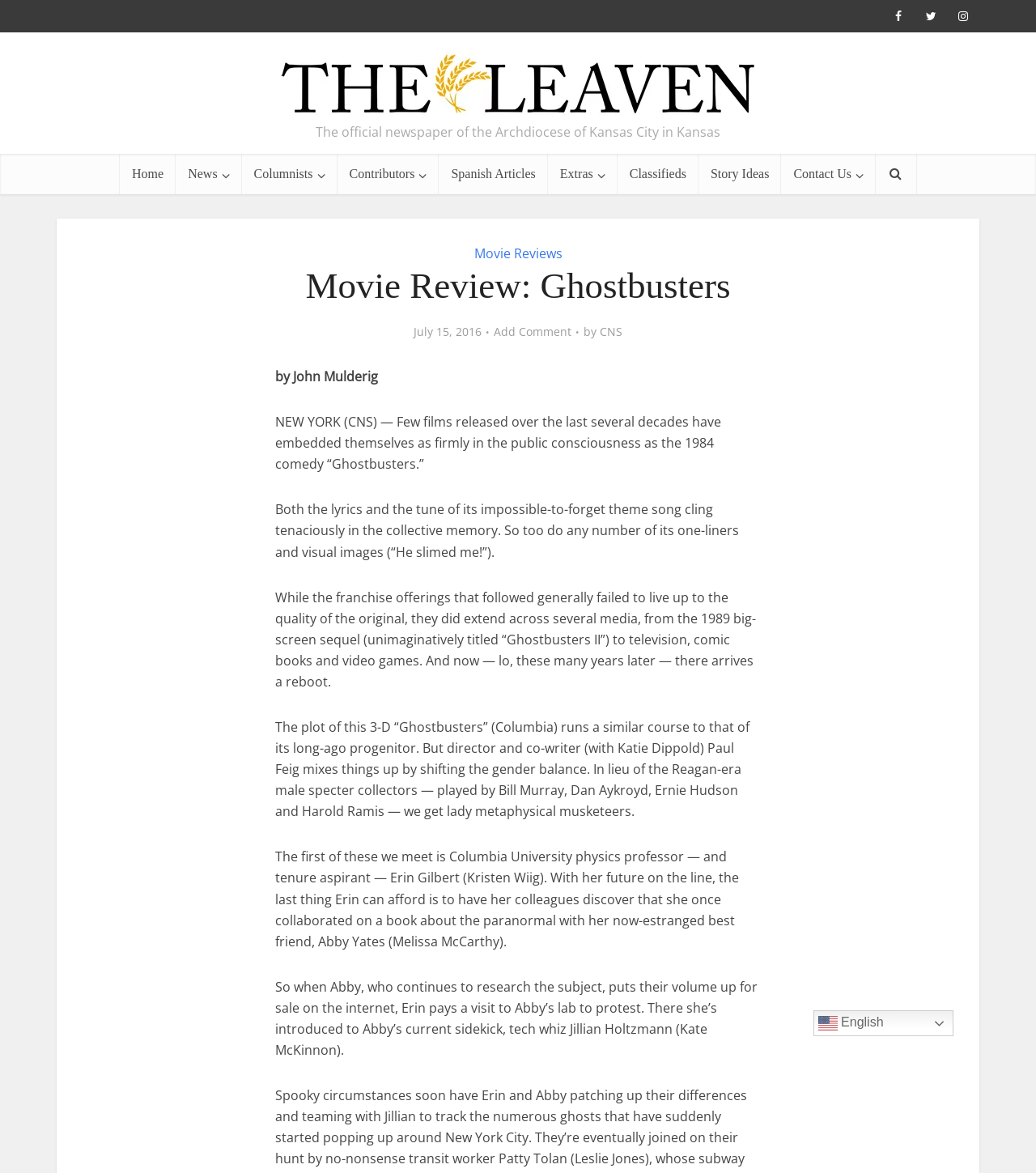Answer the question with a brief word or phrase:
What is the name of the university where Erin Gilbert is a physics professor?

Columbia University